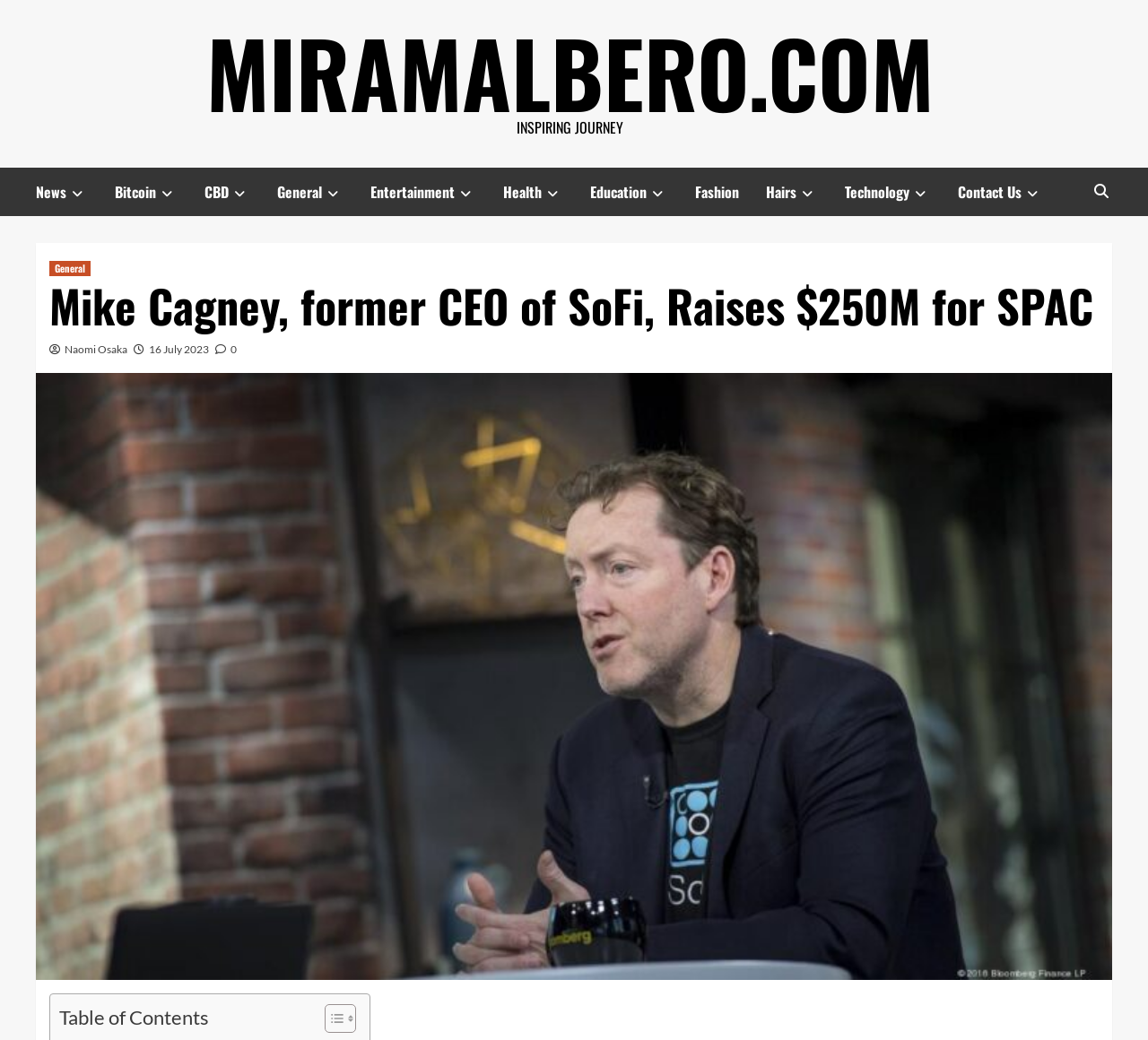Specify the bounding box coordinates of the element's region that should be clicked to achieve the following instruction: "Click on General". The bounding box coordinates consist of four float numbers between 0 and 1, in the format [left, top, right, bottom].

[0.241, 0.161, 0.323, 0.207]